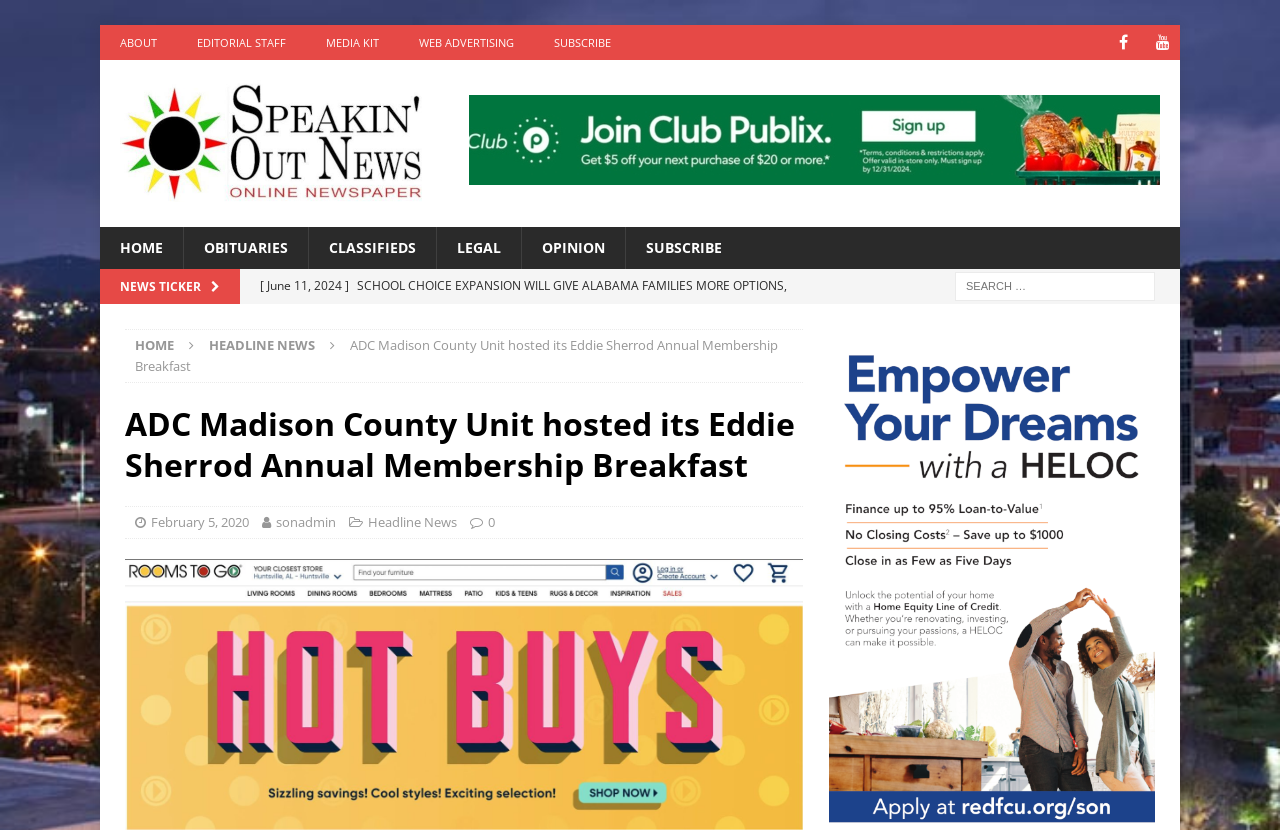Please identify the bounding box coordinates of the element's region that should be clicked to execute the following instruction: "Go to HOME page". The bounding box coordinates must be four float numbers between 0 and 1, i.e., [left, top, right, bottom].

[0.078, 0.273, 0.143, 0.324]